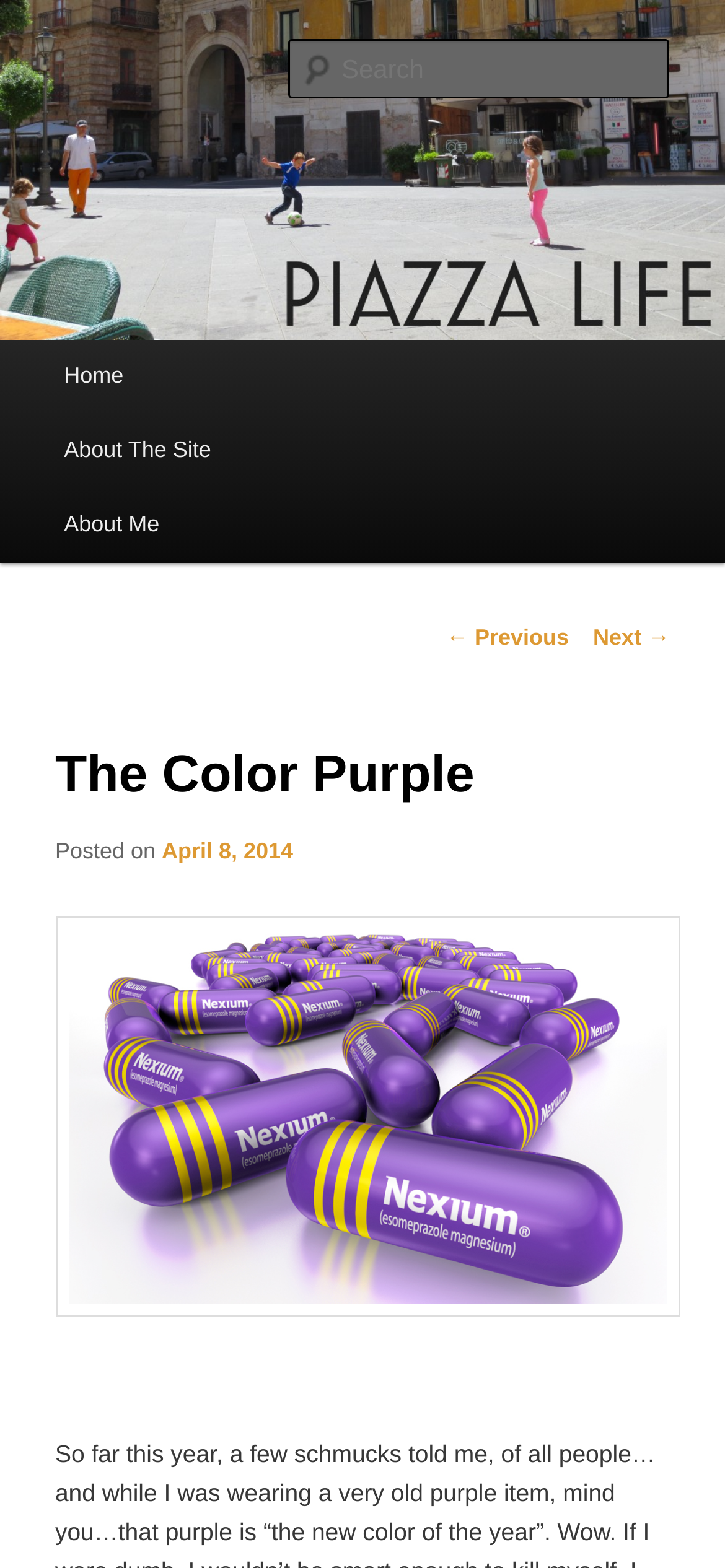Consider the image and give a detailed and elaborate answer to the question: 
What is the date of the current post?

I determined the date of the current post by looking at the link element 'April 8, 2014' with bounding box coordinates [0.223, 0.534, 0.404, 0.551]. This element is likely to be the date of the current post.